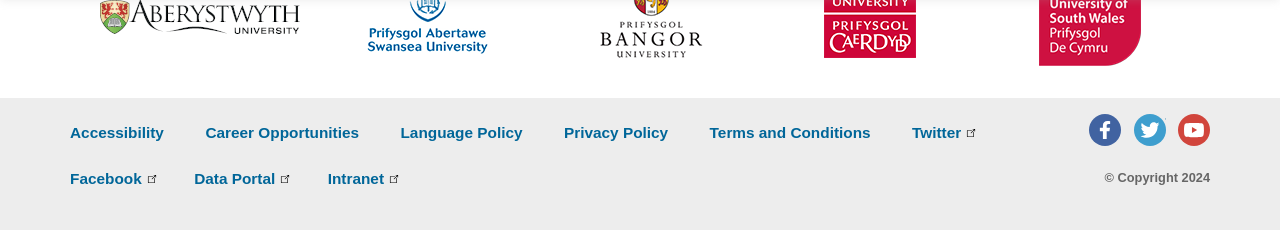Could you locate the bounding box coordinates for the section that should be clicked to accomplish this task: "check Accessibility".

[0.055, 0.538, 0.132, 0.612]